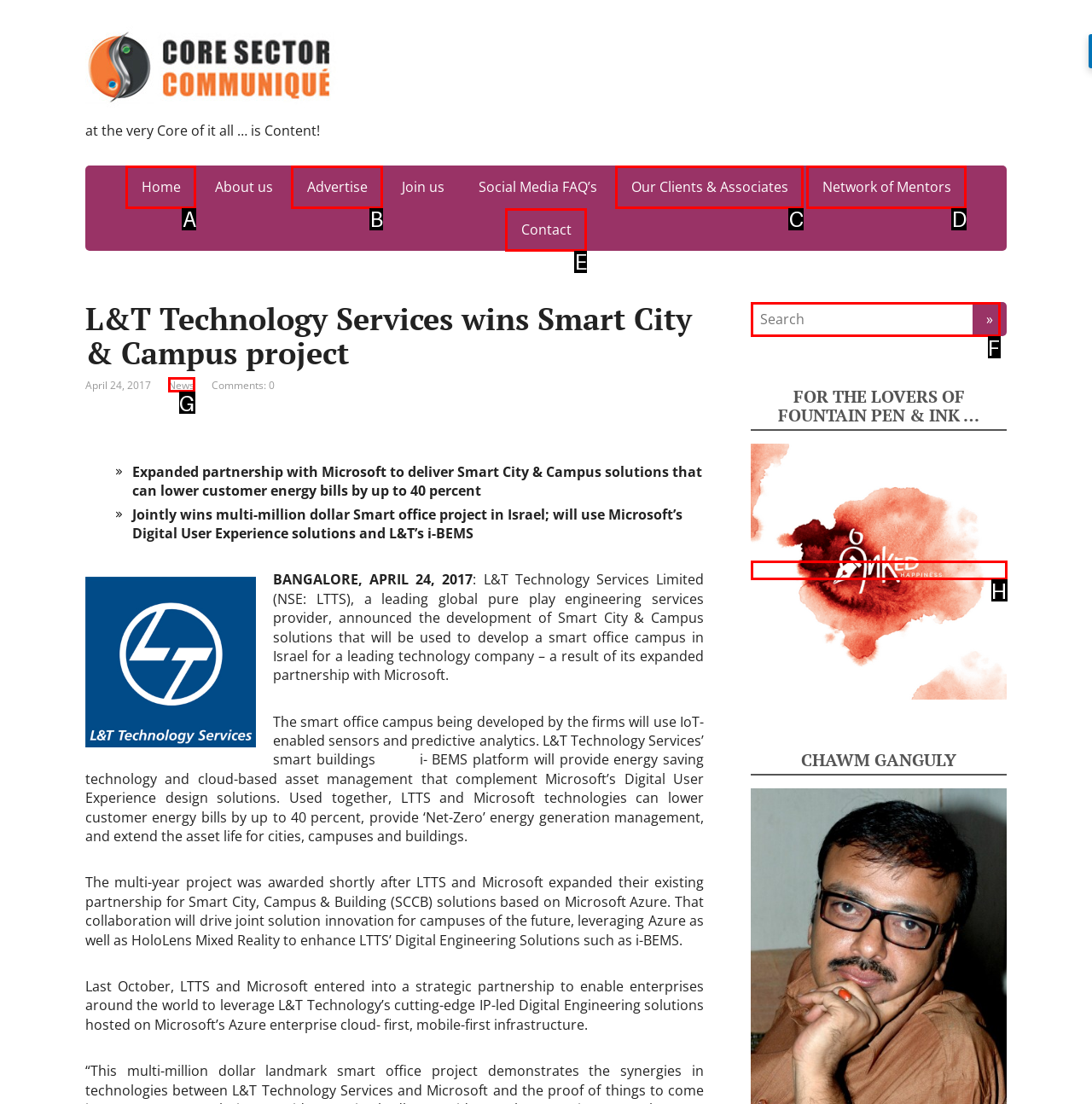Identify the letter of the UI element you need to select to accomplish the task: Search for something.
Respond with the option's letter from the given choices directly.

F